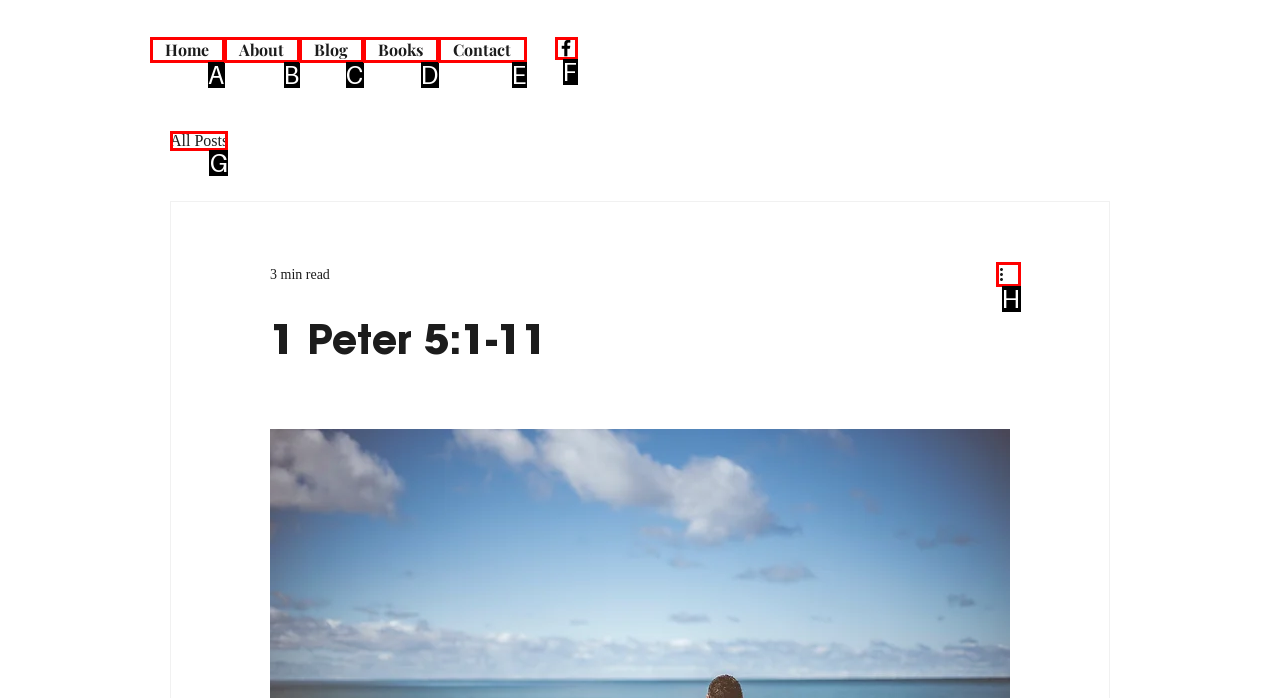Determine the HTML element to be clicked to complete the task: view all blog posts. Answer by giving the letter of the selected option.

G